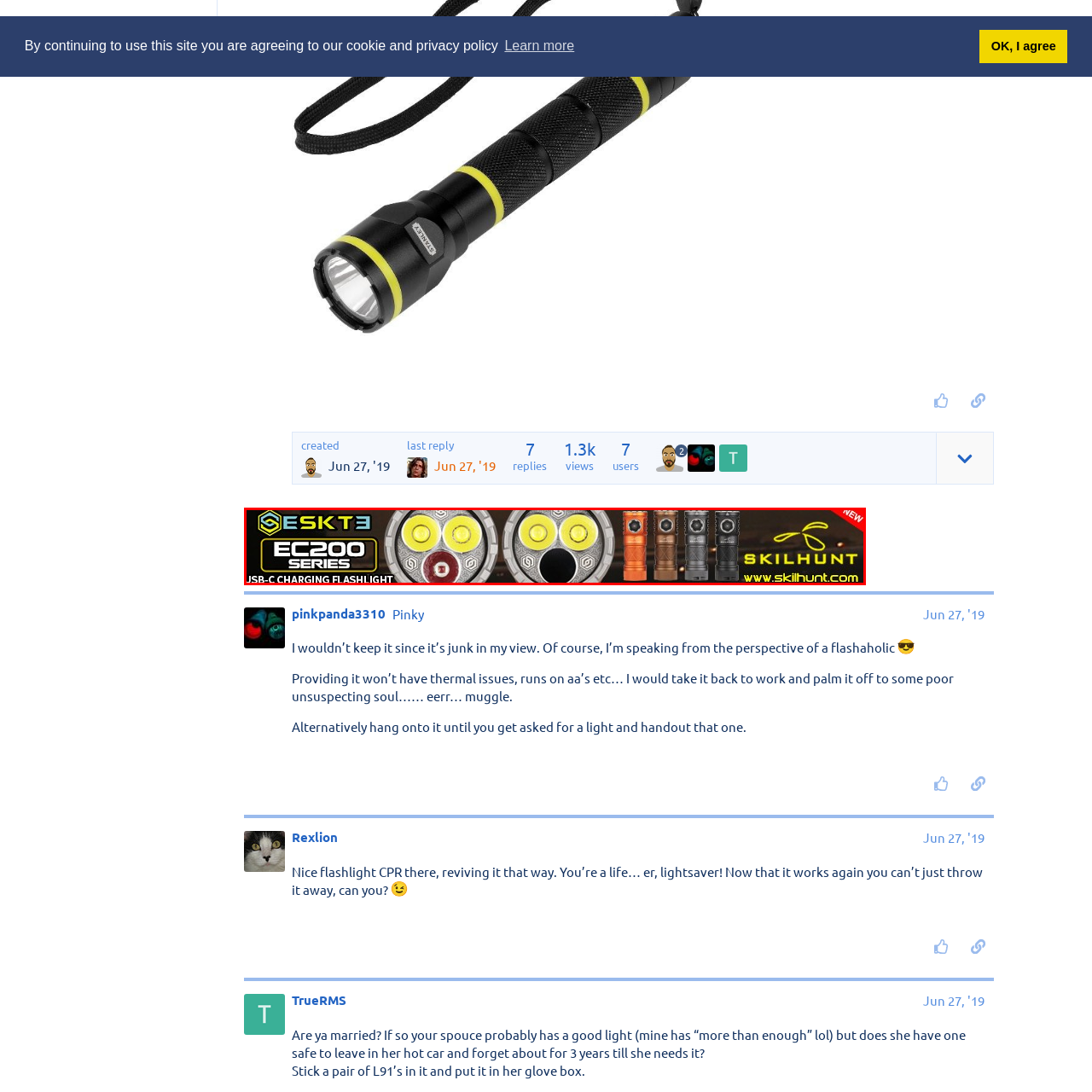What brand of flashlights is displayed in the image?
Analyze the content within the red bounding box and offer a detailed answer to the question.

I read the caption and found that the image displays various models of flashlights from the Skilhunt brand, presented in multiple colors, emphasizing their versatility and modern design.